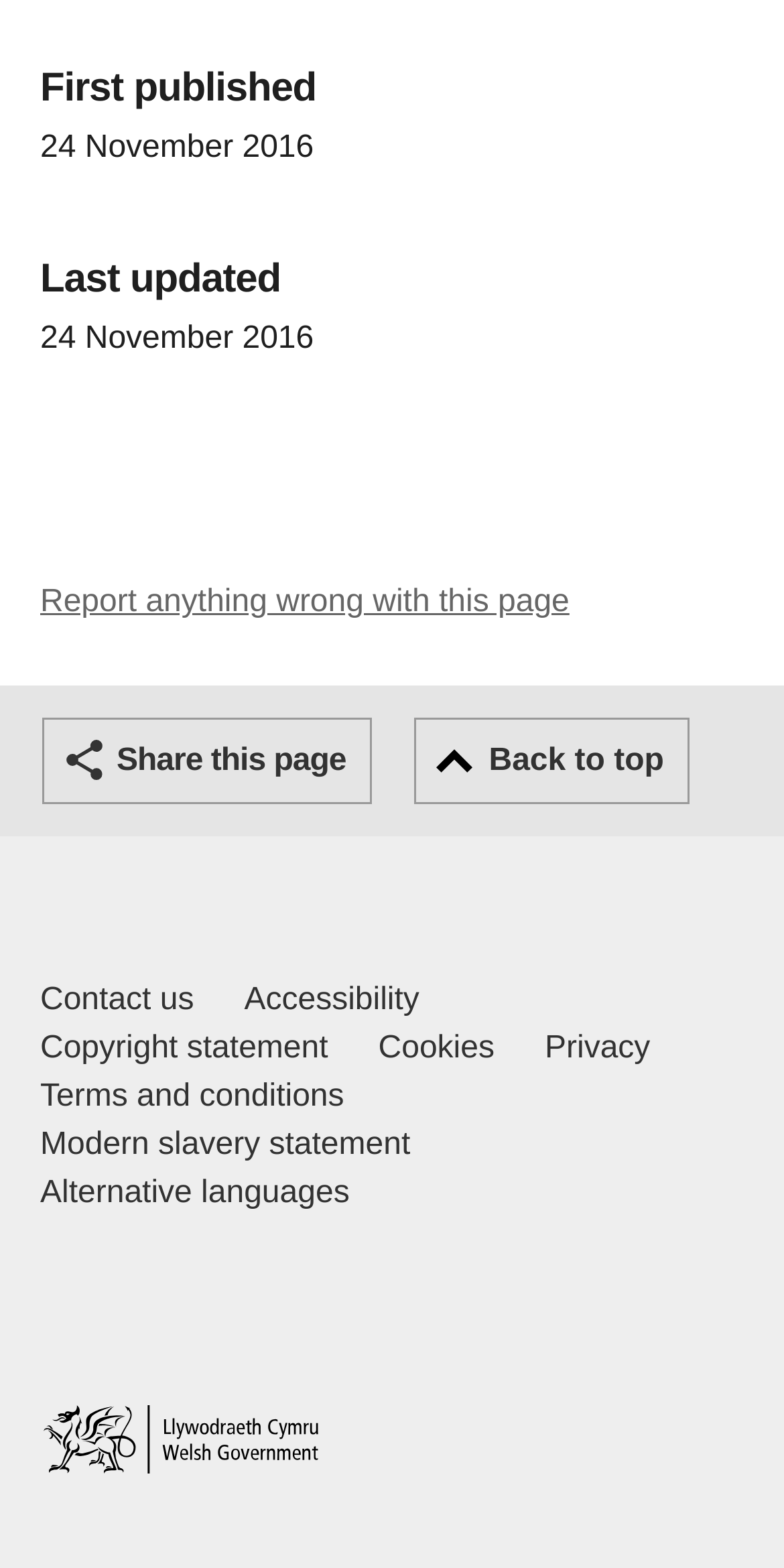Determine the bounding box coordinates of the clickable region to carry out the instruction: "Share this page".

[0.054, 0.458, 0.475, 0.513]